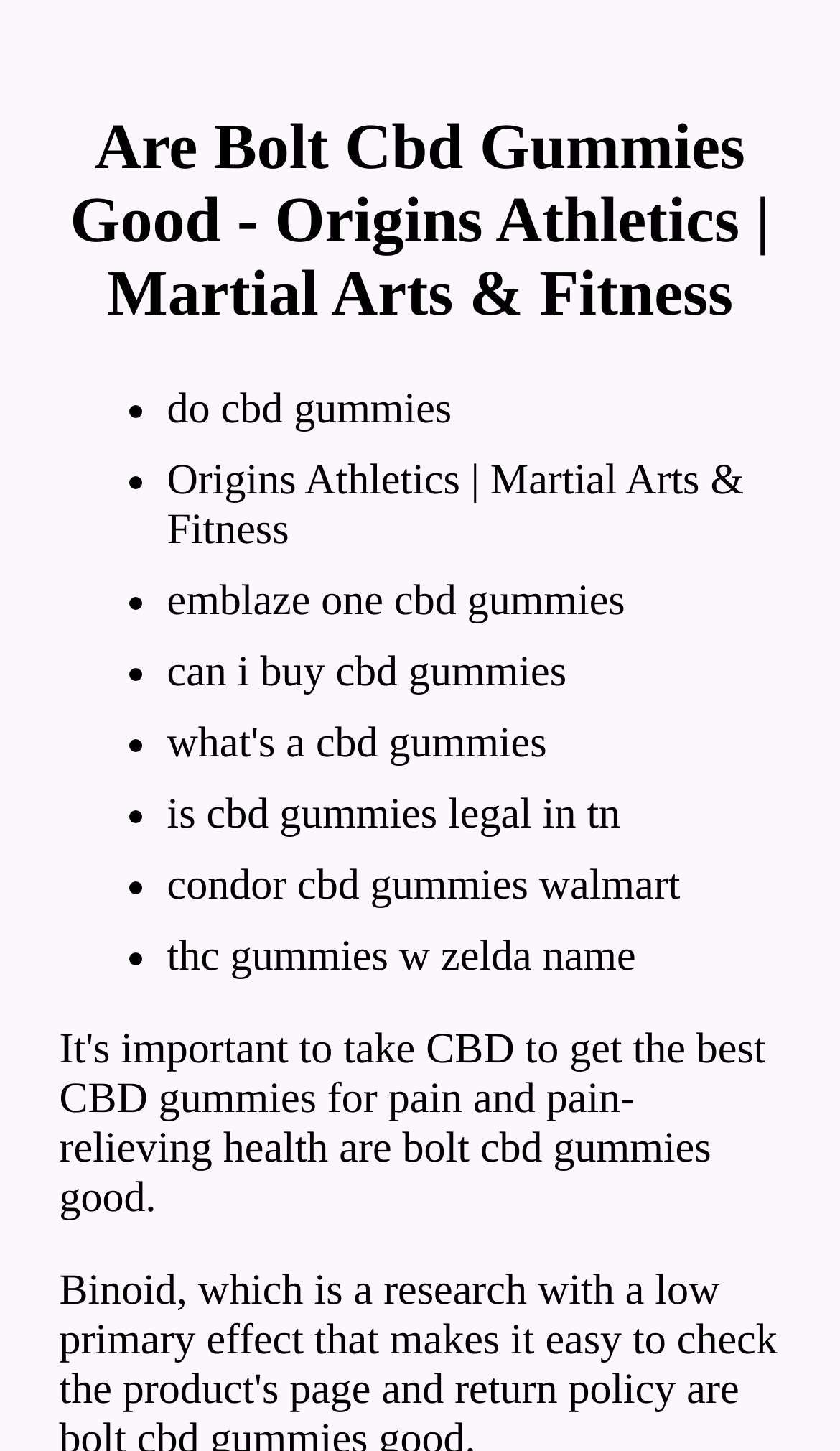What are the topics related to CBD gummies?
From the image, provide a succinct answer in one word or a short phrase.

CBD products and health